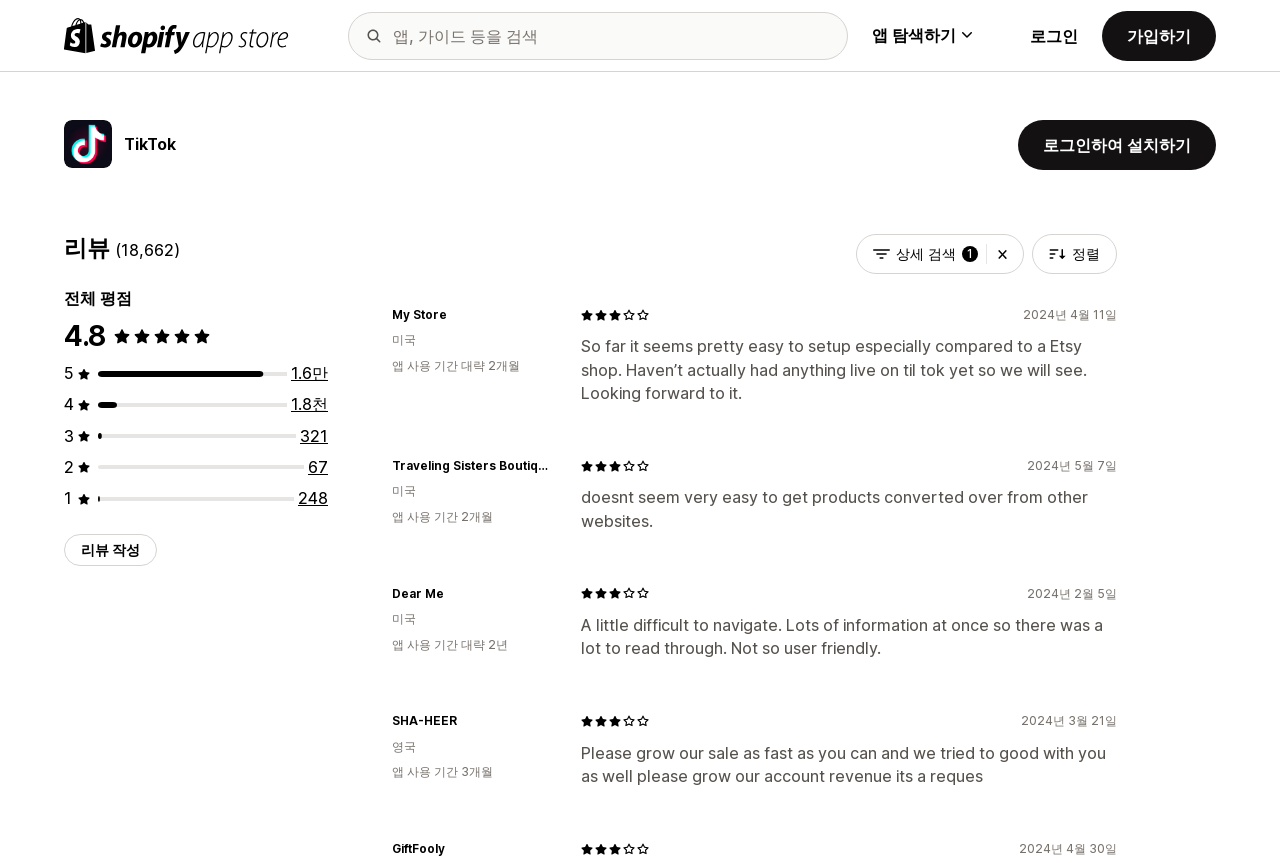Please find the bounding box for the UI component described as follows: "Payment Methods".

None